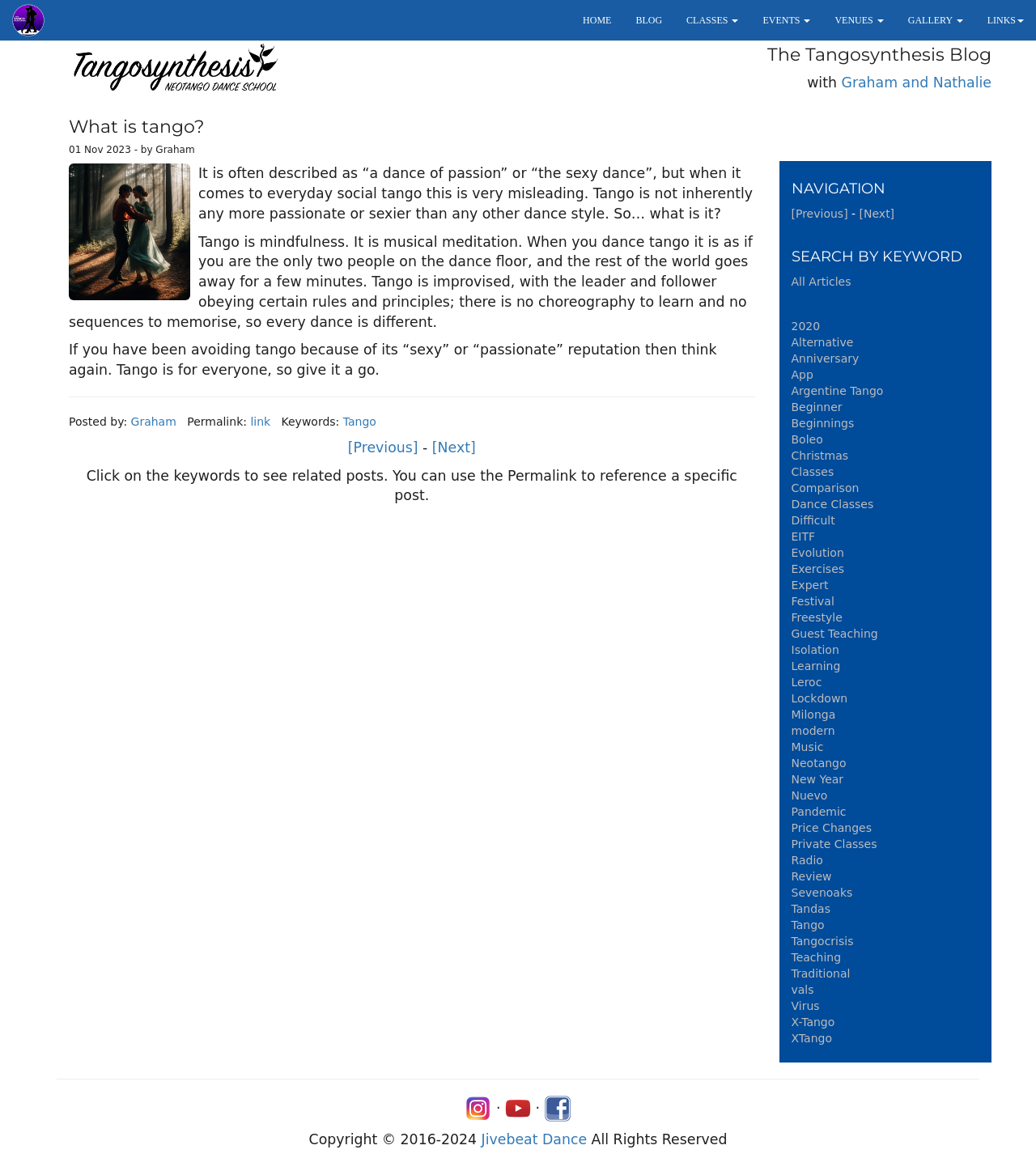Identify the bounding box coordinates for the UI element that matches this description: "All Articles".

[0.764, 0.238, 0.821, 0.249]